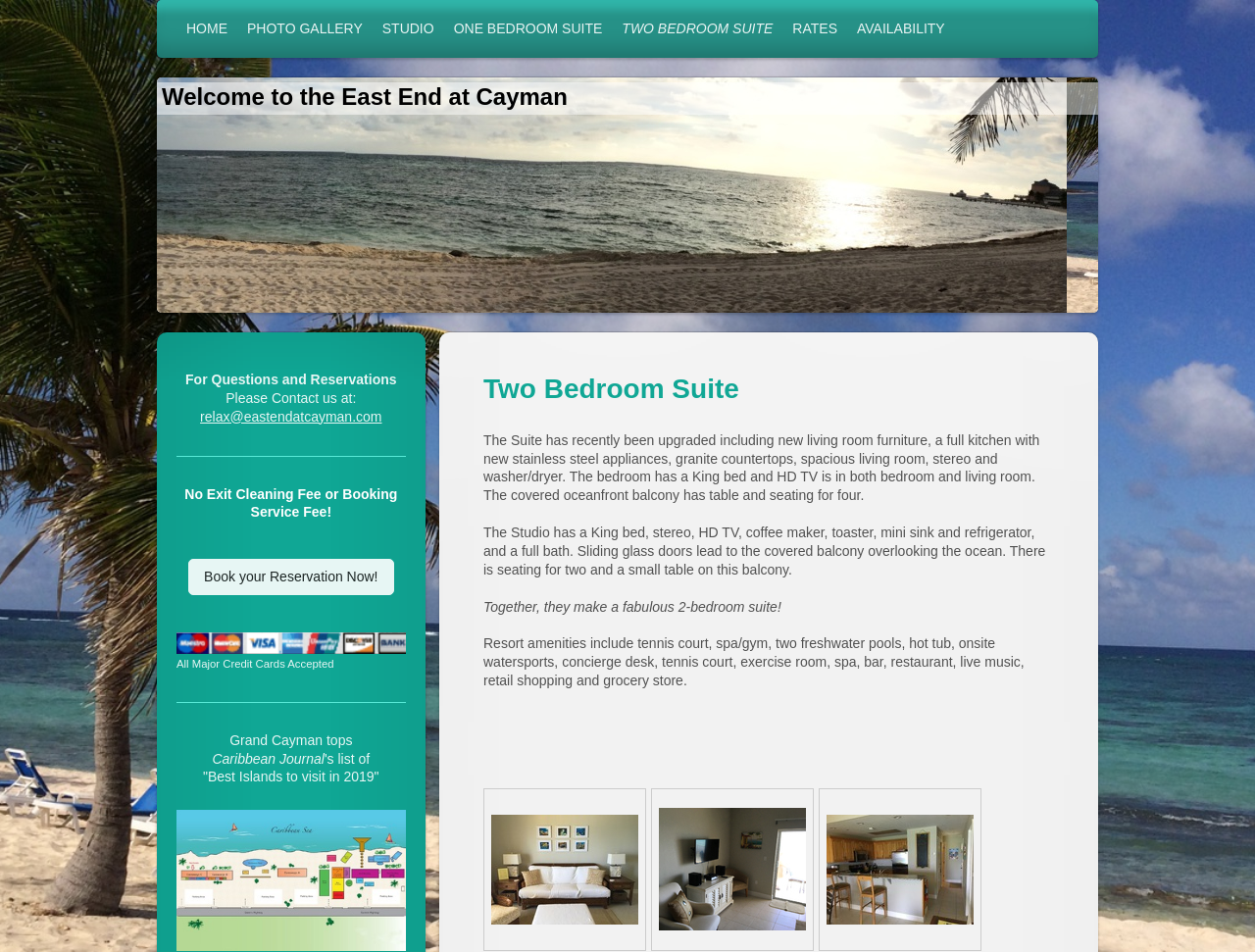Find the bounding box coordinates of the element I should click to carry out the following instruction: "Check rates".

[0.632, 0.0, 0.667, 0.061]